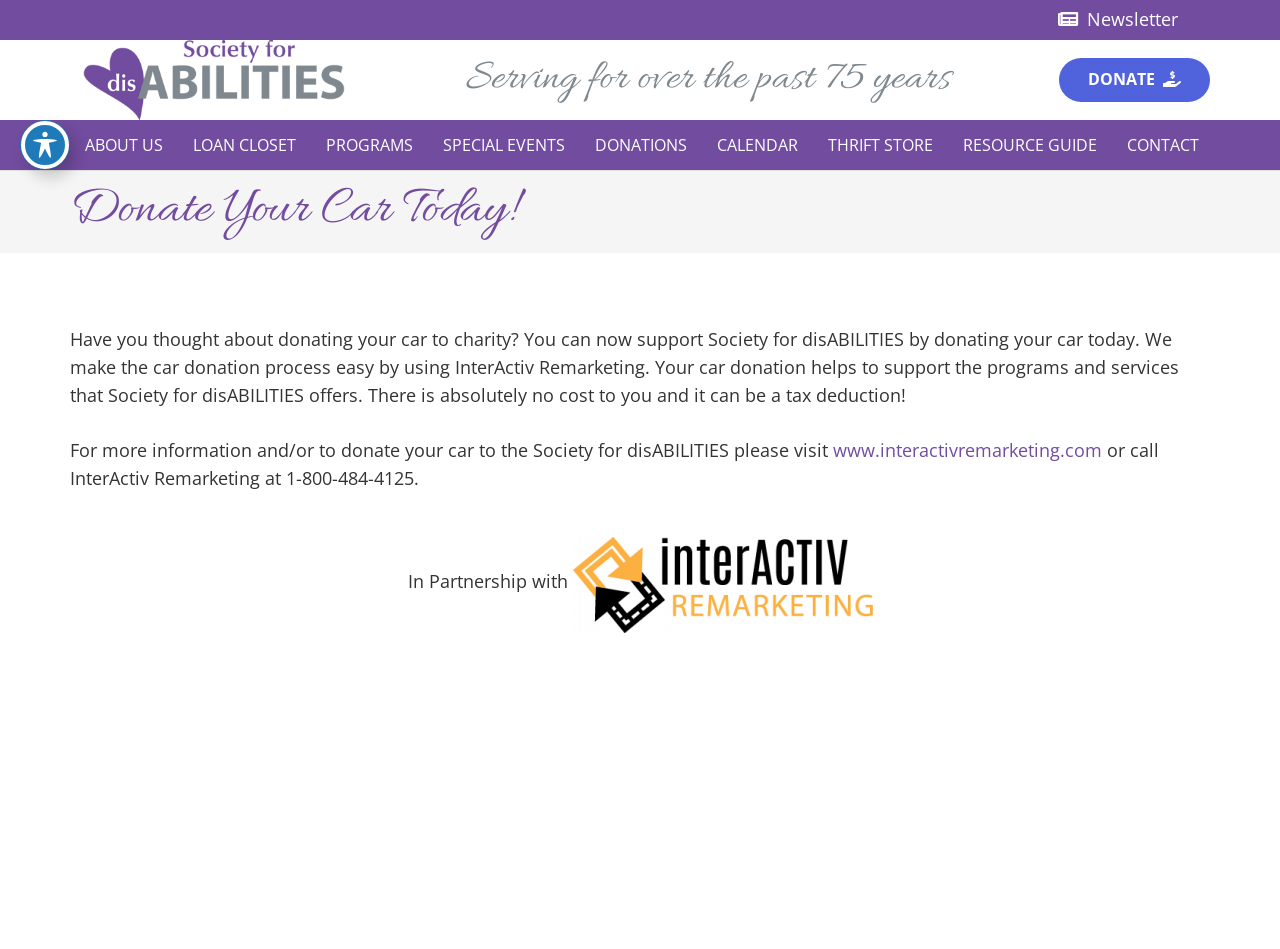Locate the bounding box coordinates of the element you need to click to accomplish the task described by this instruction: "Contact InterActiv Remarketing".

[0.447, 0.599, 0.682, 0.625]